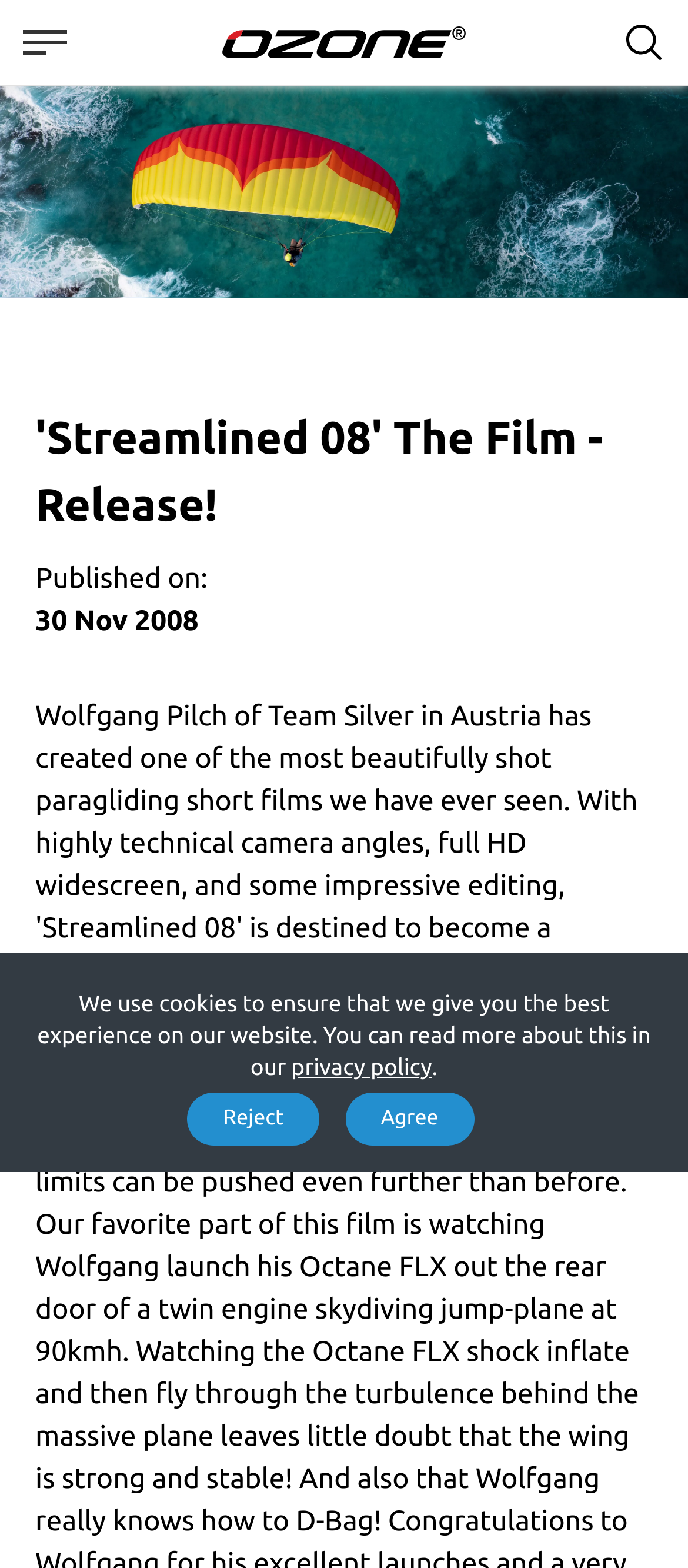Respond with a single word or phrase:
What is the brand of the paramotor?

Ozone